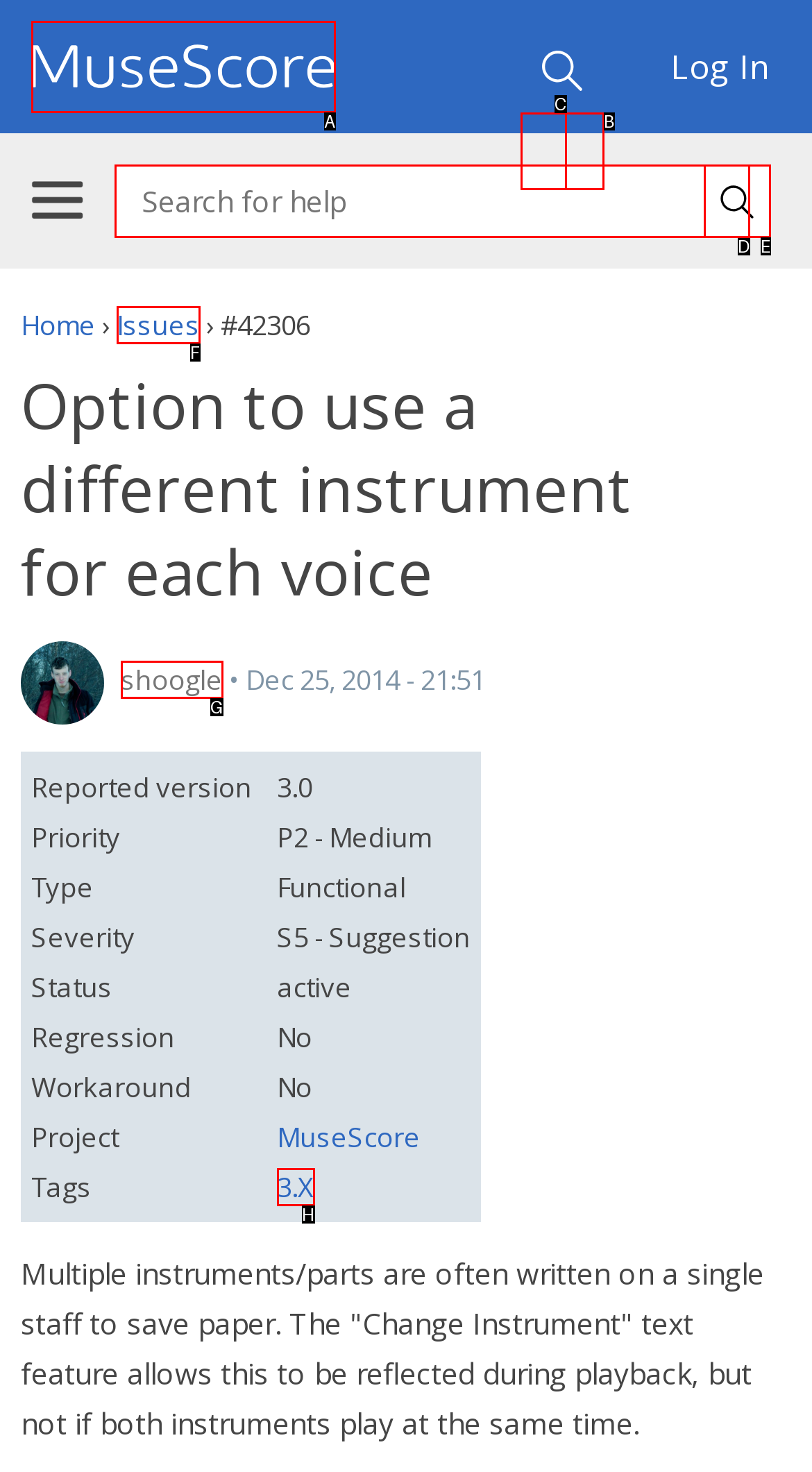Given the element description: aria-label="Twitter" title="Twitter", choose the HTML element that aligns with it. Indicate your choice with the corresponding letter.

None